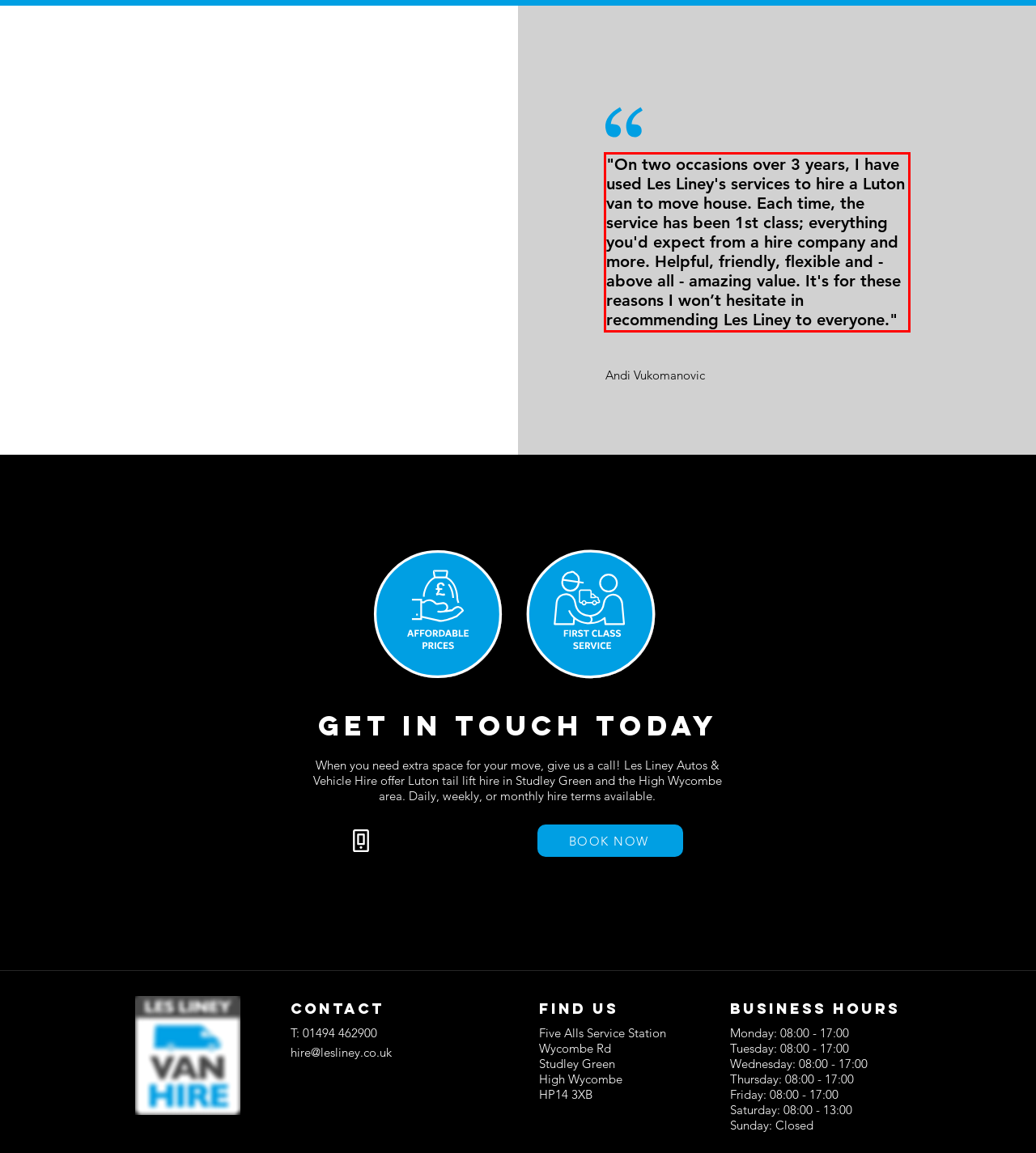Using the provided webpage screenshot, recognize the text content in the area marked by the red bounding box.

"On two occasions over 3 years, I have used Les Liney's services to hire a Luton van to move house. Each time, the service has been 1st class; everything you'd expect from a hire company and more. Helpful, friendly, flexible and - above all - amazing value. It's for these reasons I won’t hesitate in recommending Les Liney to everyone."